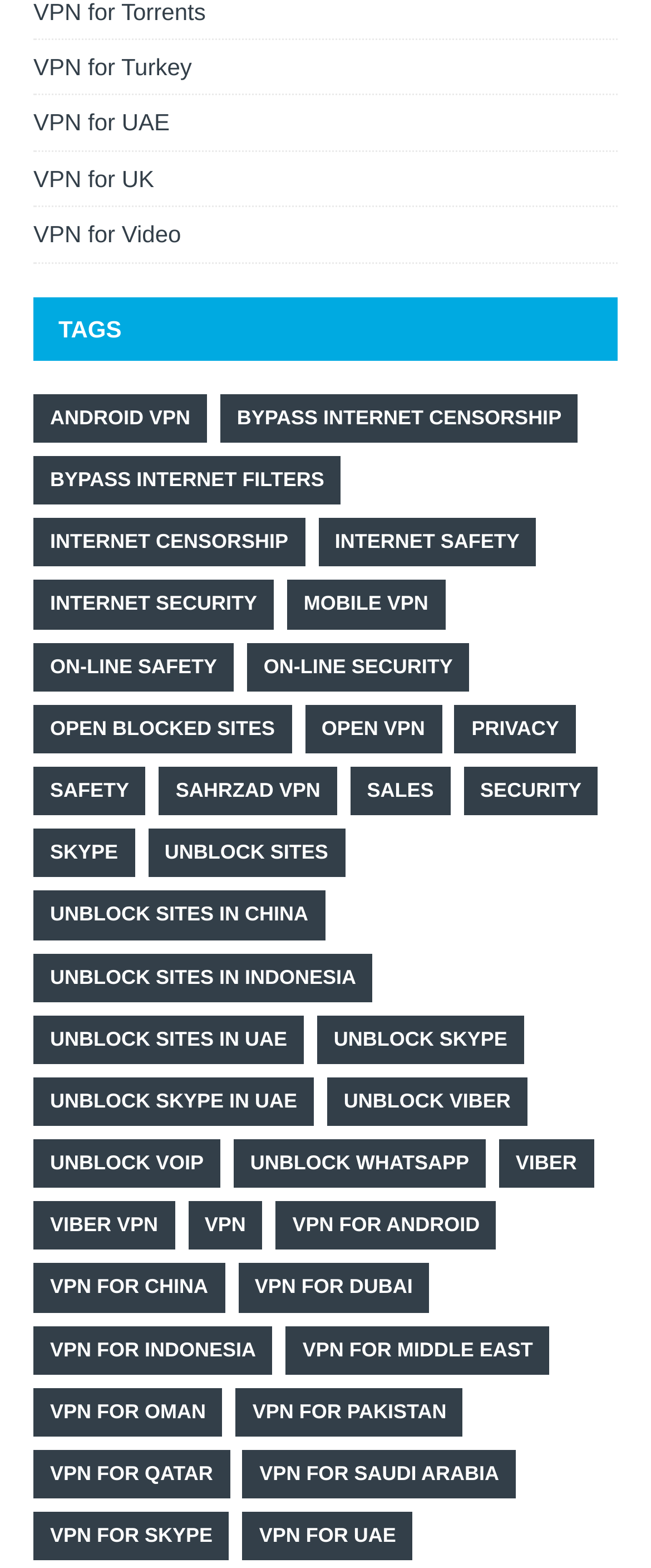Based on the image, provide a detailed and complete answer to the question: 
Is there a link related to Skype on this webpage?

By searching through the link texts, I found that there are multiple links related to Skype, such as 'UNBLOCK SKYPE' and 'VPN FOR SKYPE'. This indicates that there is at least one link related to Skype on this webpage.